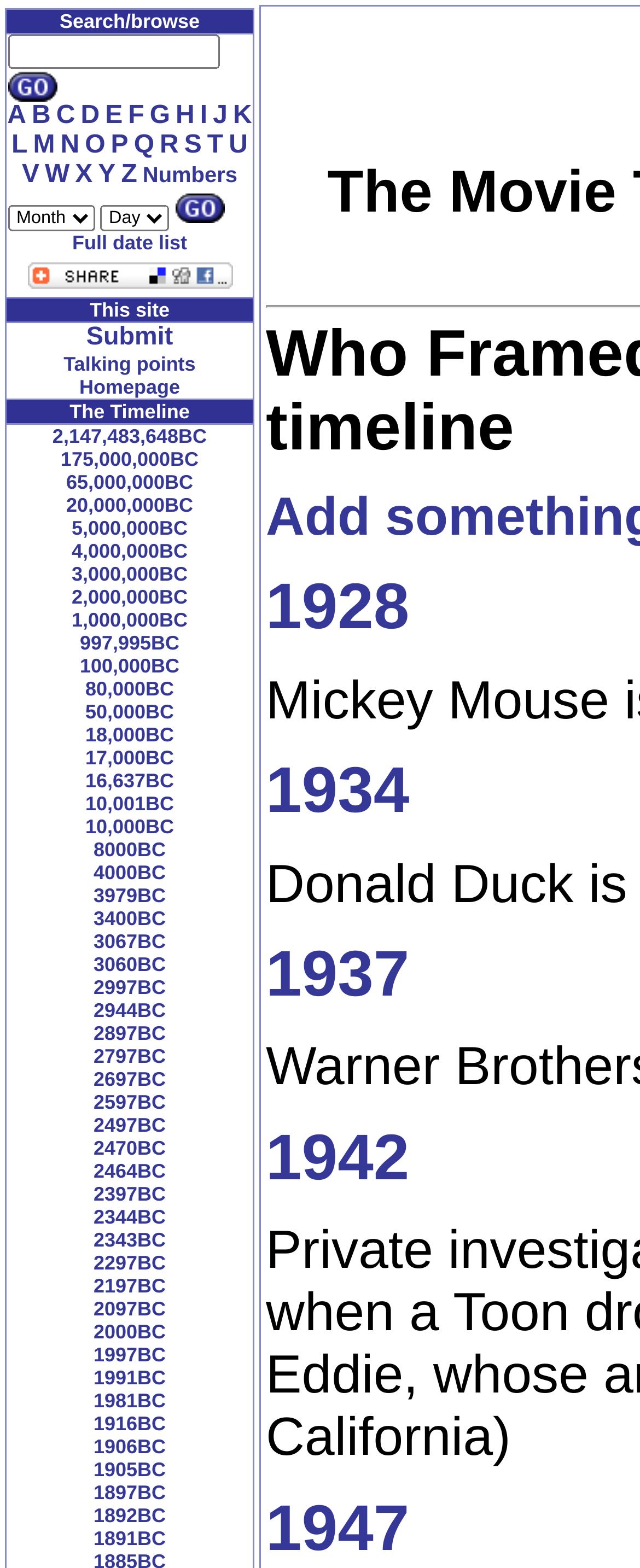Using the provided description Talking points, find the bounding box coordinates for the UI element. Provide the coordinates in (top-left x, top-left y, bottom-right x, bottom-right y) format, ensuring all values are between 0 and 1.

[0.099, 0.225, 0.306, 0.24]